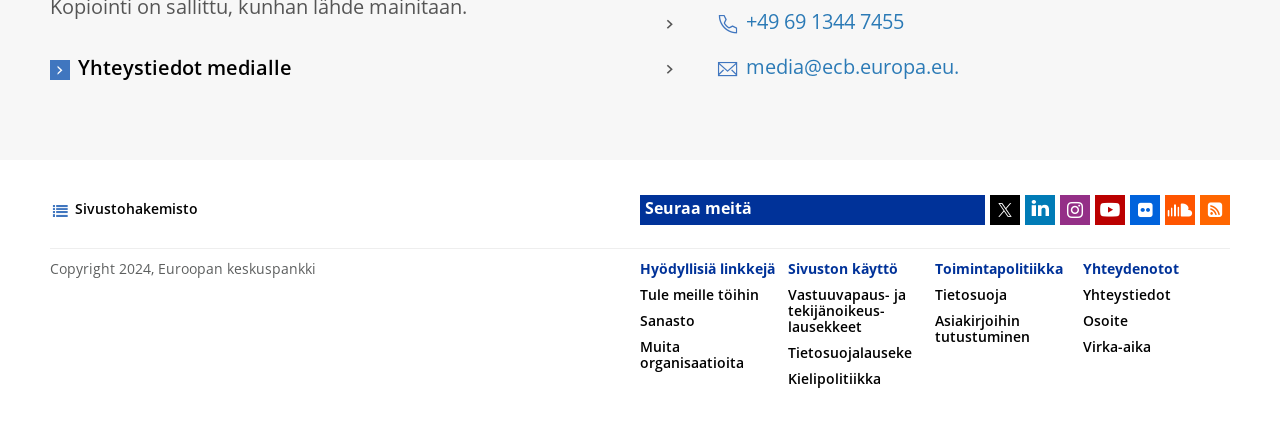Identify the bounding box coordinates of the section to be clicked to complete the task described by the following instruction: "Follow on social media". The coordinates should be four float numbers between 0 and 1, formatted as [left, top, right, bottom].

[0.773, 0.436, 0.797, 0.503]